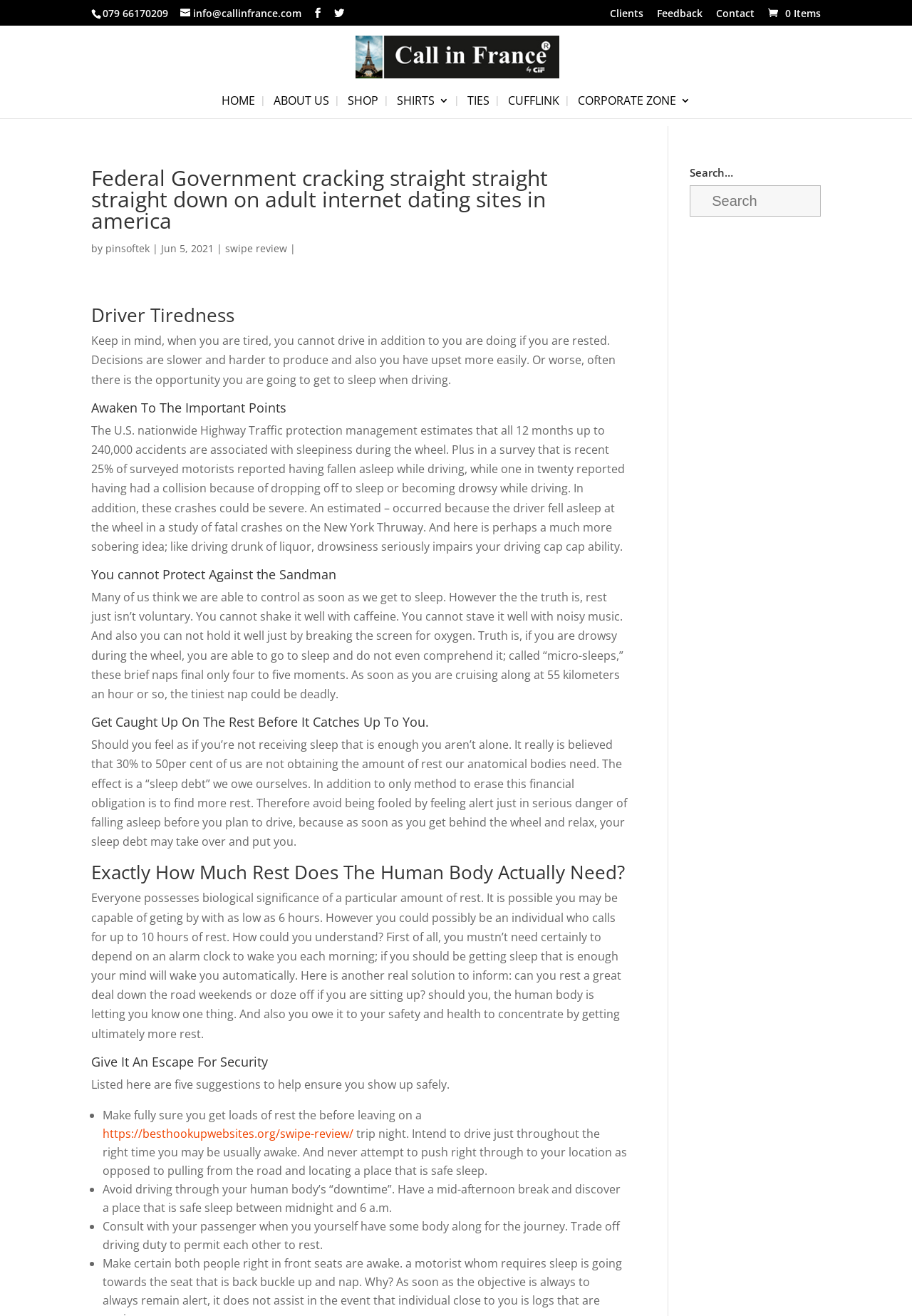Pinpoint the bounding box coordinates of the element you need to click to execute the following instruction: "Contact us". The bounding box should be represented by four float numbers between 0 and 1, in the format [left, top, right, bottom].

[0.785, 0.006, 0.827, 0.019]